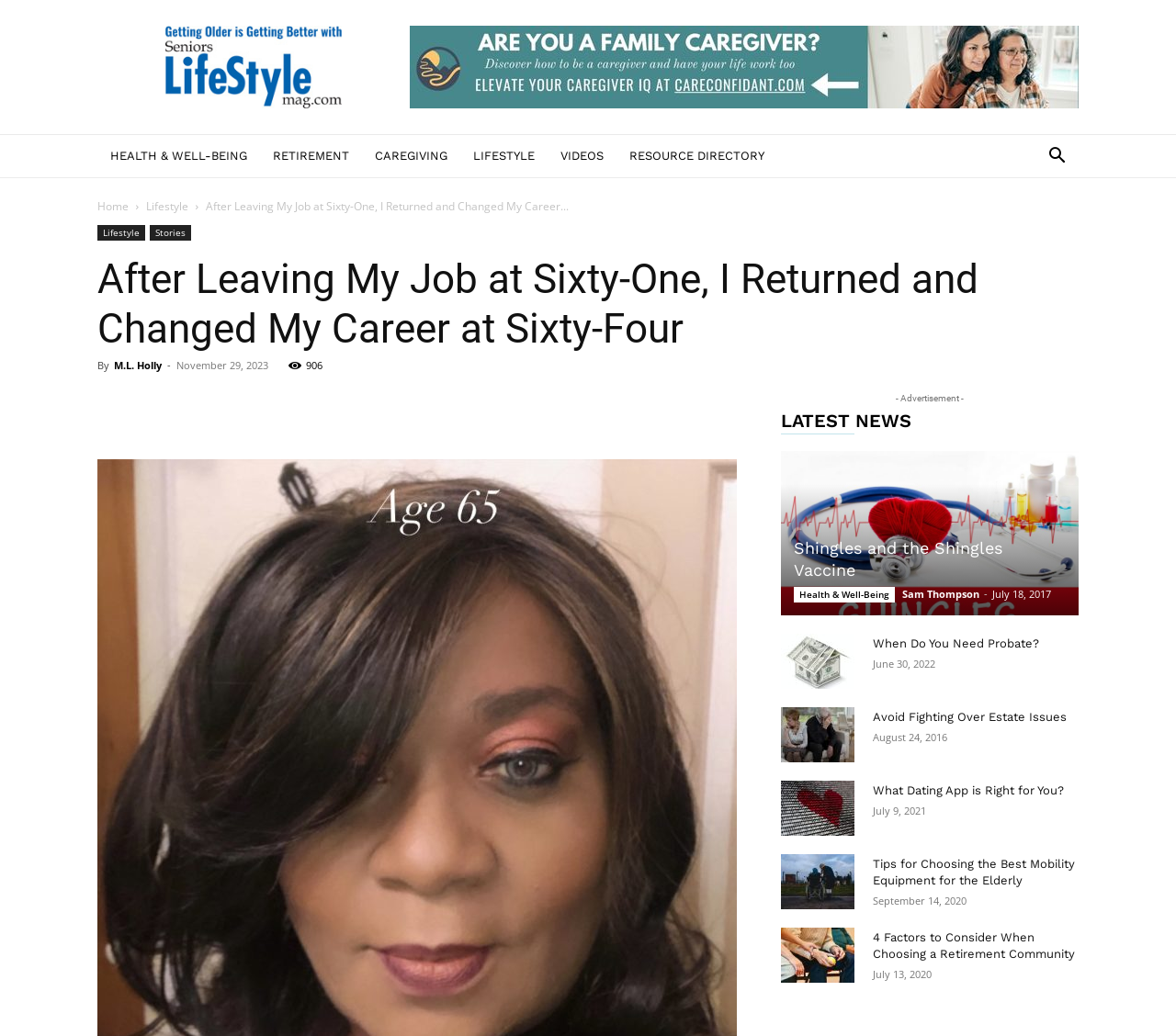Locate the bounding box coordinates of the clickable area needed to fulfill the instruction: "Read 'After Leaving My Job at Sixty-One, I Returned and Changed My Career at Sixty-Four'".

[0.083, 0.246, 0.917, 0.341]